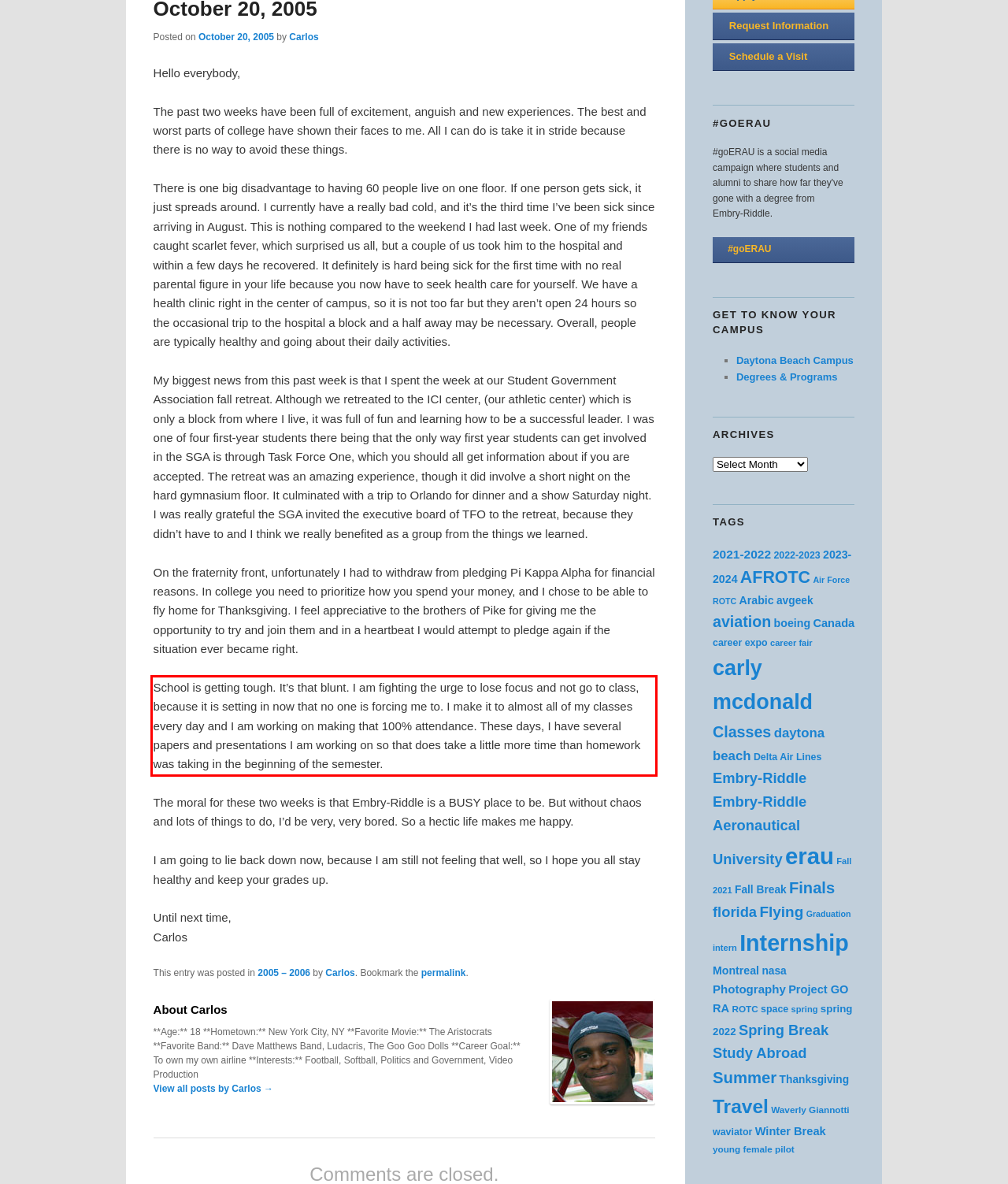Look at the webpage screenshot and recognize the text inside the red bounding box.

School is getting tough. It’s that blunt. I am fighting the urge to lose focus and not go to class, because it is setting in now that no one is forcing me to. I make it to almost all of my classes every day and I am working on making that 100% attendance. These days, I have several papers and presentations I am working on so that does take a little more time than homework was taking in the beginning of the semester.